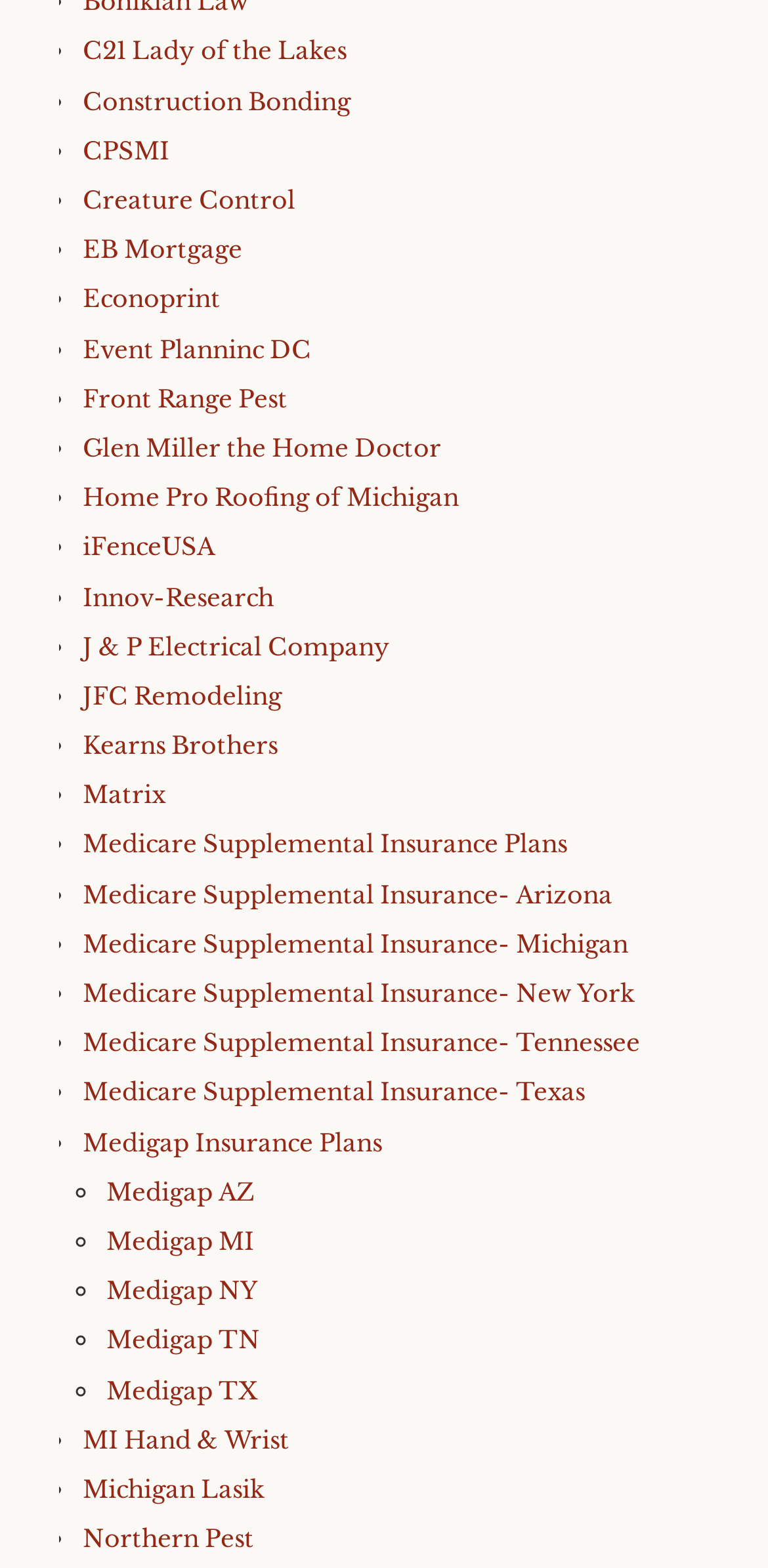Please locate the bounding box coordinates of the region I need to click to follow this instruction: "Visit Medicare Supplemental Insurance Plans".

[0.108, 0.529, 0.738, 0.548]